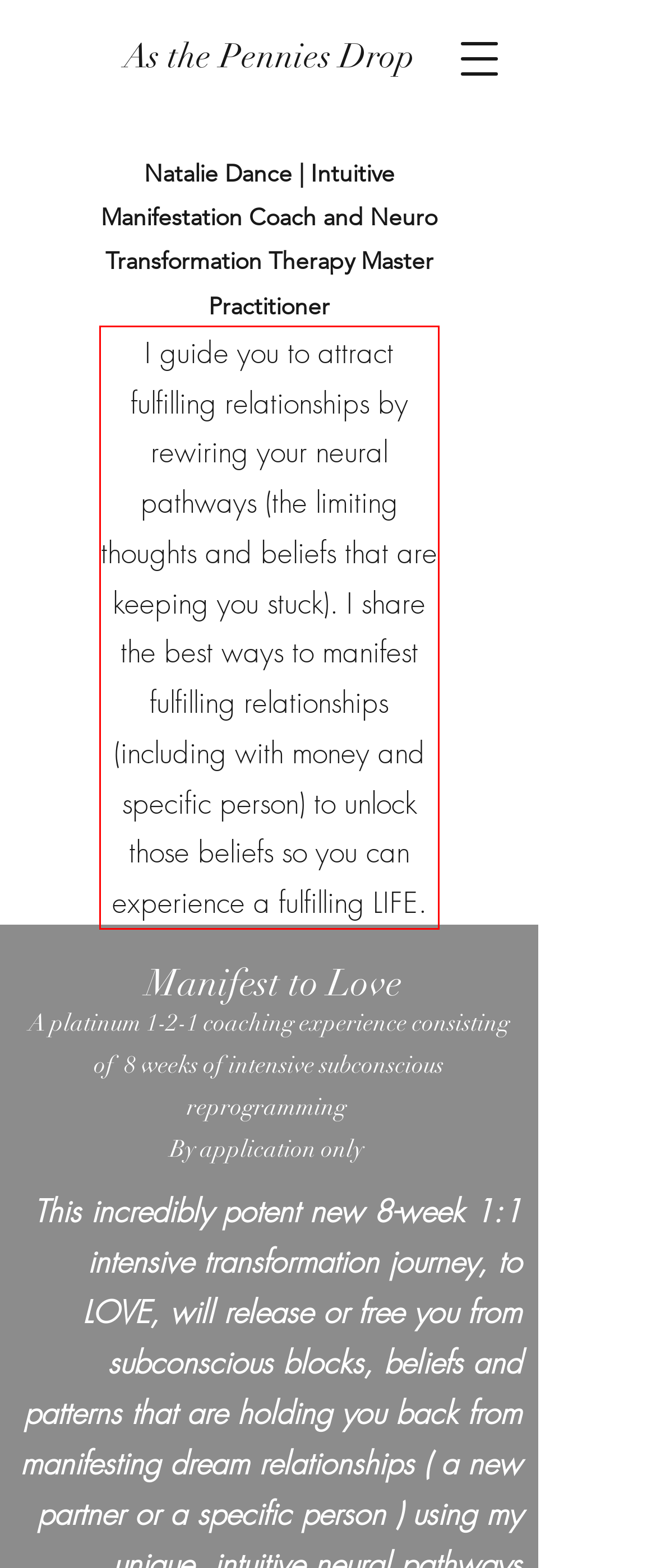Examine the webpage screenshot and use OCR to recognize and output the text within the red bounding box.

I guide you to attract fulfilling relationships by rewiring your neural pathways (the limiting thoughts and beliefs that are keeping you stuck). I share the best ways to manifest fulfilling relationships (including with money and specific person) to unlock those beliefs so you can experience a fulfilling LIFE.